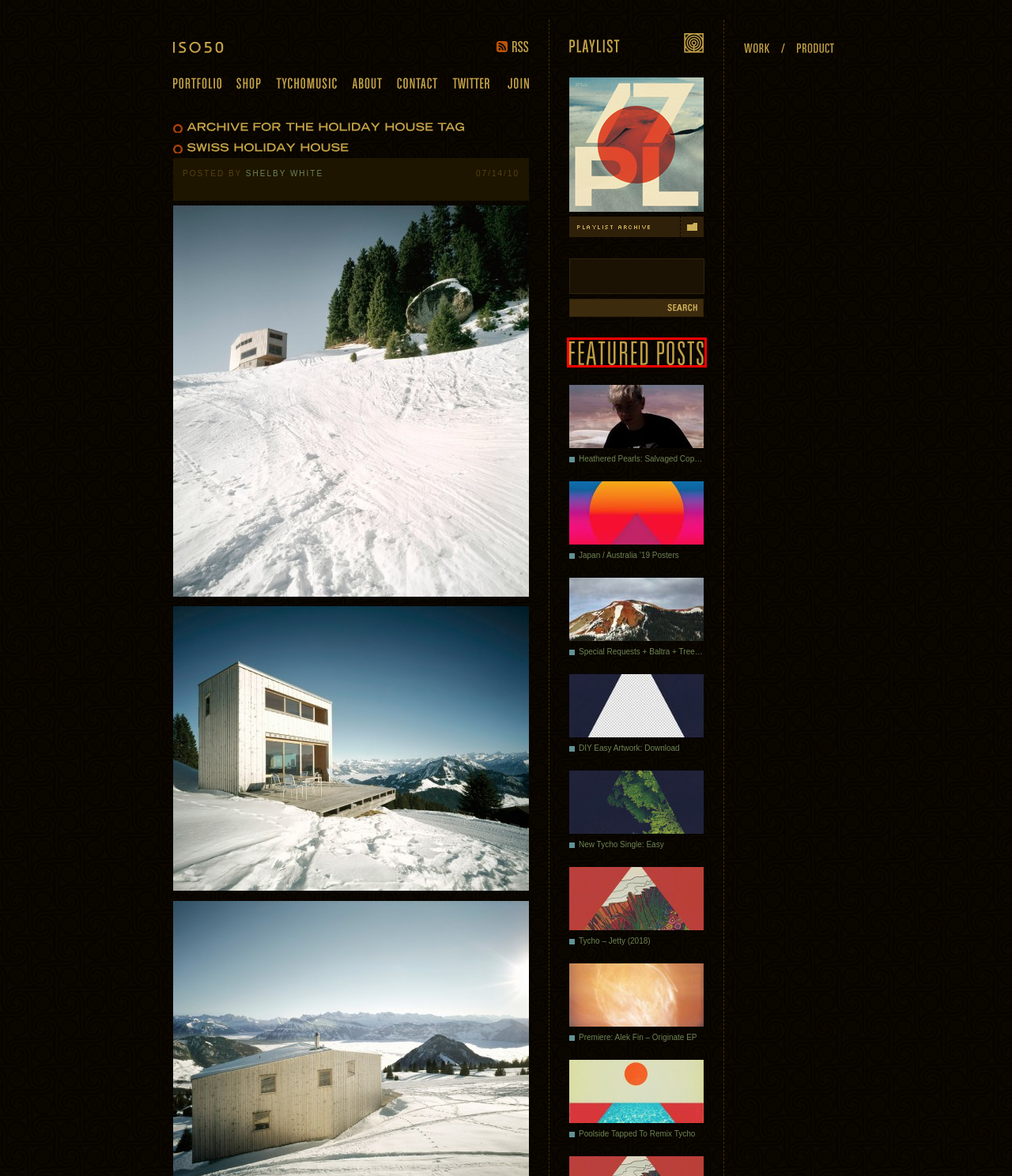You are provided with a screenshot of a webpage that includes a red rectangle bounding box. Please choose the most appropriate webpage description that matches the new webpage after clicking the element within the red bounding box. Here are the candidates:
A. About ISO50 » ISO50 Blog – The Blog of Scott Hansen (Tycho / ISO50)
B. Tycho – Jetty (2018) » ISO50 Blog – The Blog of Scott Hansen (Tycho / ISO50)
C. Featured Posts Archive » ISO50 Blog – The Blog of Scott Hansen (Tycho / ISO50)
D. Special Requests + Baltra + Trees + Willits » ISO50 Blog – The Blog of Scott Hansen (Tycho / ISO50)
E. Poolside Tapped To Remix Tycho » ISO50 Blog – The Blog of Scott Hansen (Tycho / ISO50)
F. Swiss Holiday House » ISO50 Blog – The Blog of Scott Hansen (Tycho / ISO50)
G. Shelby White » ISO50 Blog – The Blog of Scott Hansen (Tycho / ISO50)
H. Heathered Pearls: Salvaged Copper » ISO50 Blog – The Blog of Scott Hansen (Tycho / ISO50)

C